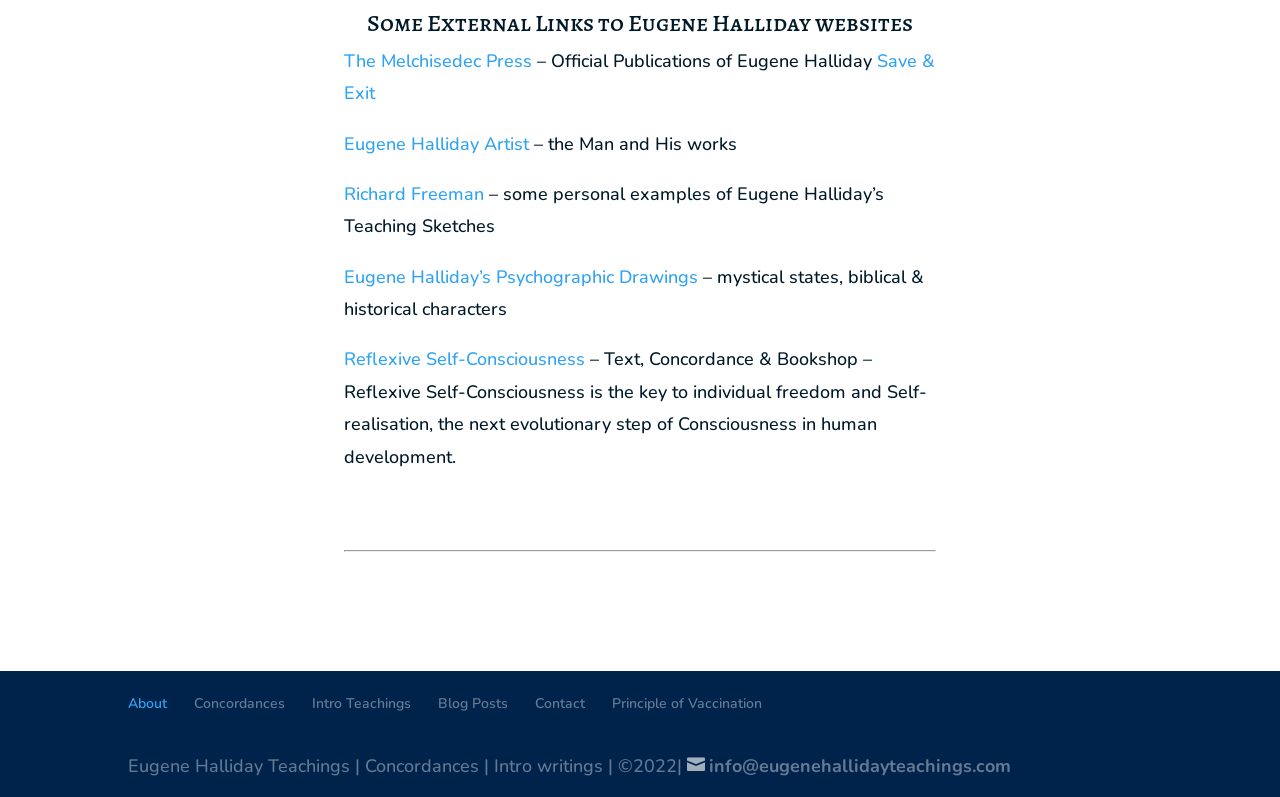Find the bounding box coordinates of the clickable area that will achieve the following instruction: "Contact via email".

[0.537, 0.946, 0.79, 0.976]